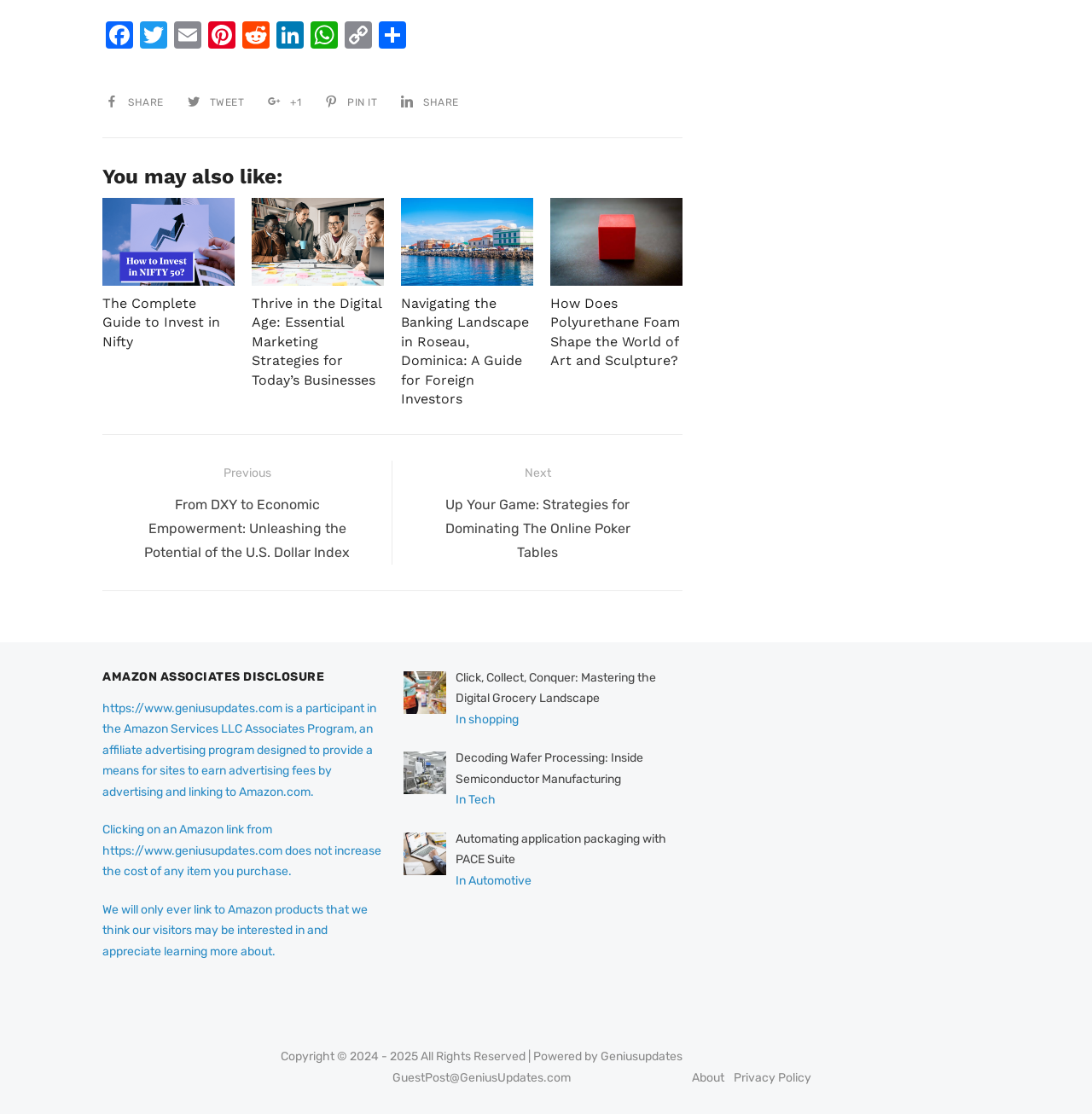Identify the bounding box for the UI element described as: "alt="Marketing Strategies for Today's Businesses"". The coordinates should be four float numbers between 0 and 1, i.e., [left, top, right, bottom].

[0.23, 0.177, 0.352, 0.256]